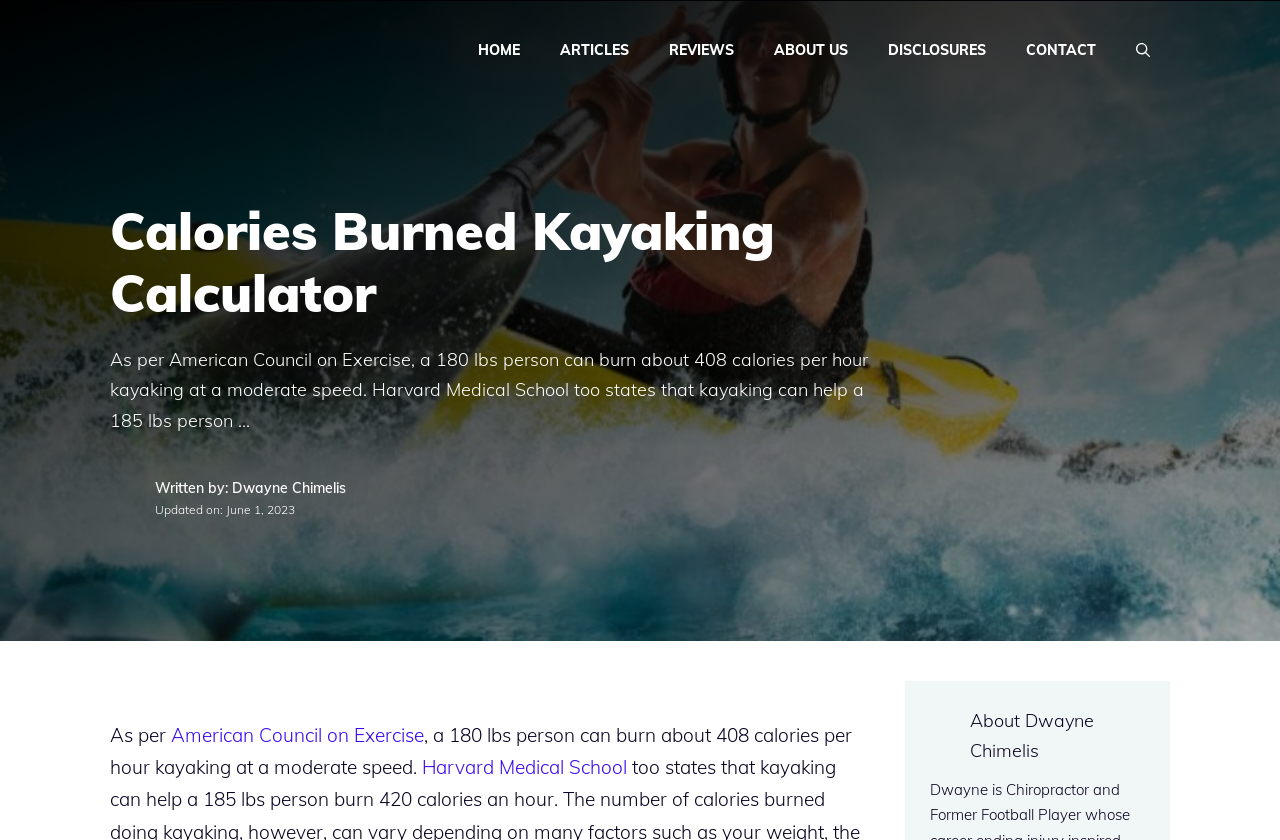Determine the bounding box coordinates for the UI element with the following description: "About Us". The coordinates should be four float numbers between 0 and 1, represented as [left, top, right, bottom].

[0.589, 0.024, 0.678, 0.095]